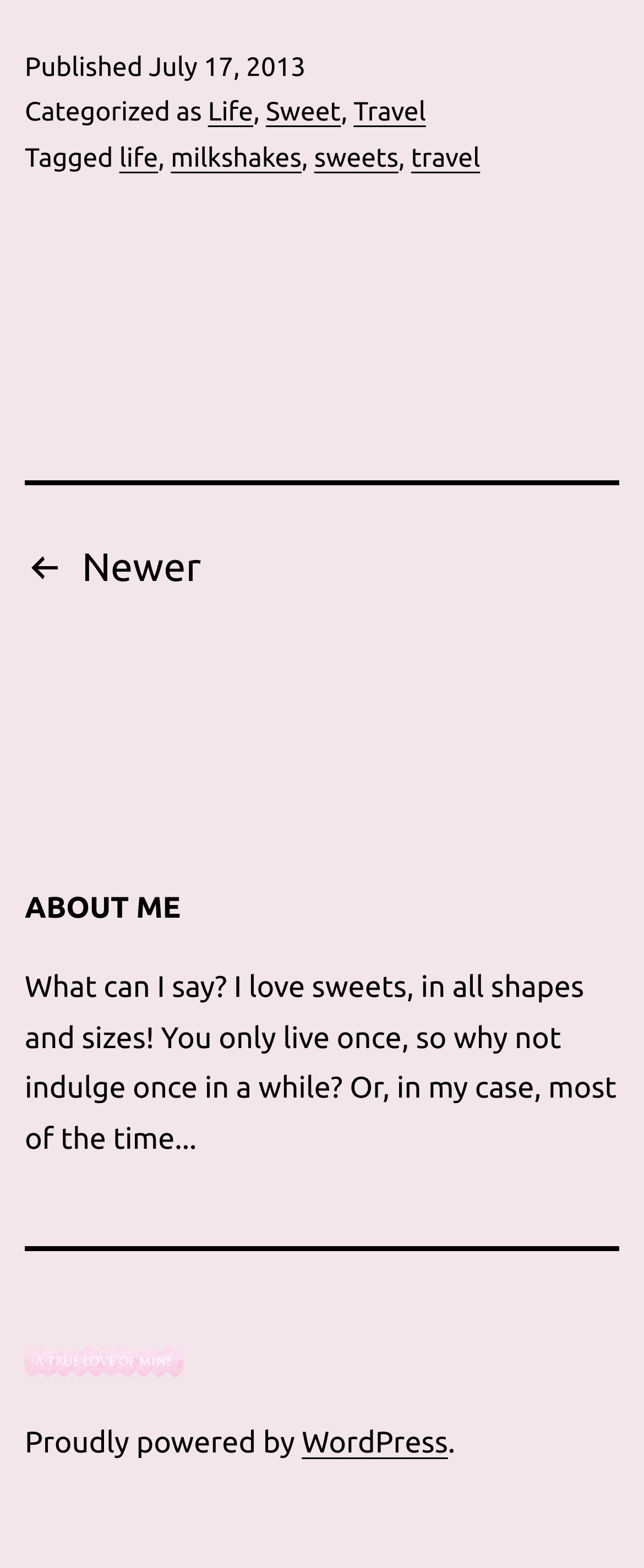What is the author's attitude towards sweets?
Offer a detailed and exhaustive answer to the question.

I found the author's attitude by reading the 'ABOUT ME' section, where she says 'I love sweets, in all shapes and sizes!'.